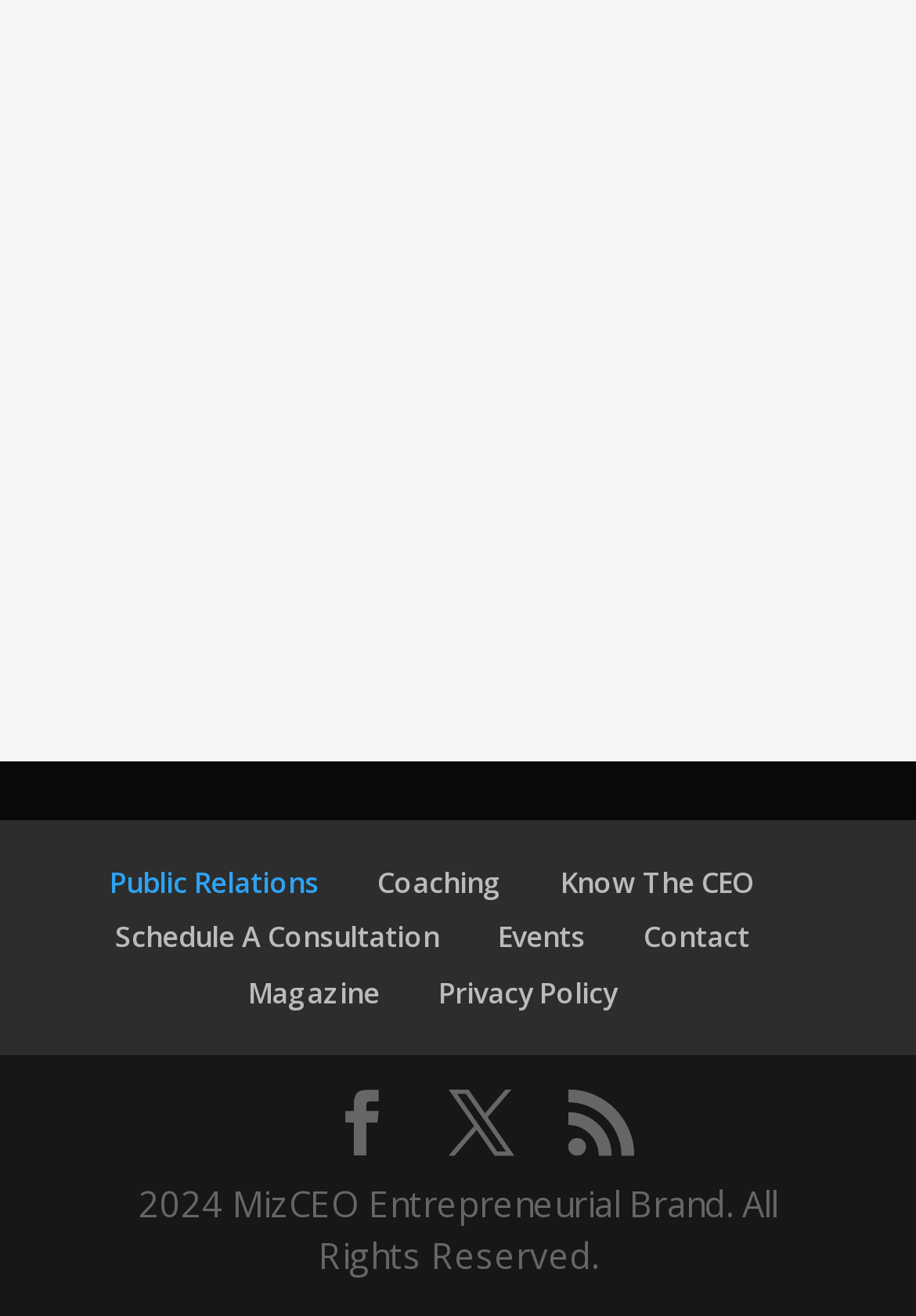Please find and report the bounding box coordinates of the element to click in order to perform the following action: "Go to RT". The coordinates should be expressed as four float numbers between 0 and 1, in the format [left, top, right, bottom].

None